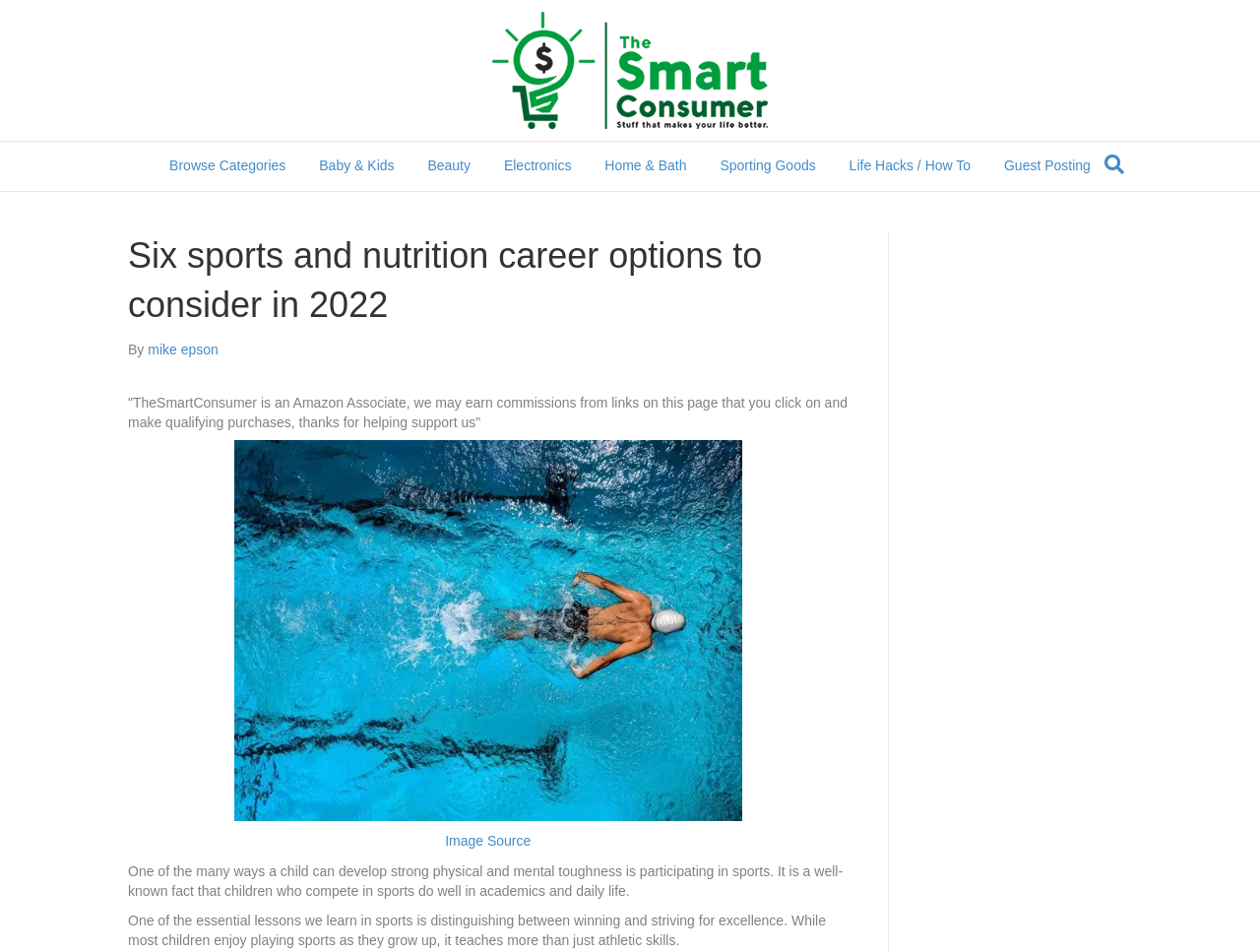What is the affiliate program mentioned in the article?
Give a one-word or short-phrase answer derived from the screenshot.

Amazon Associate